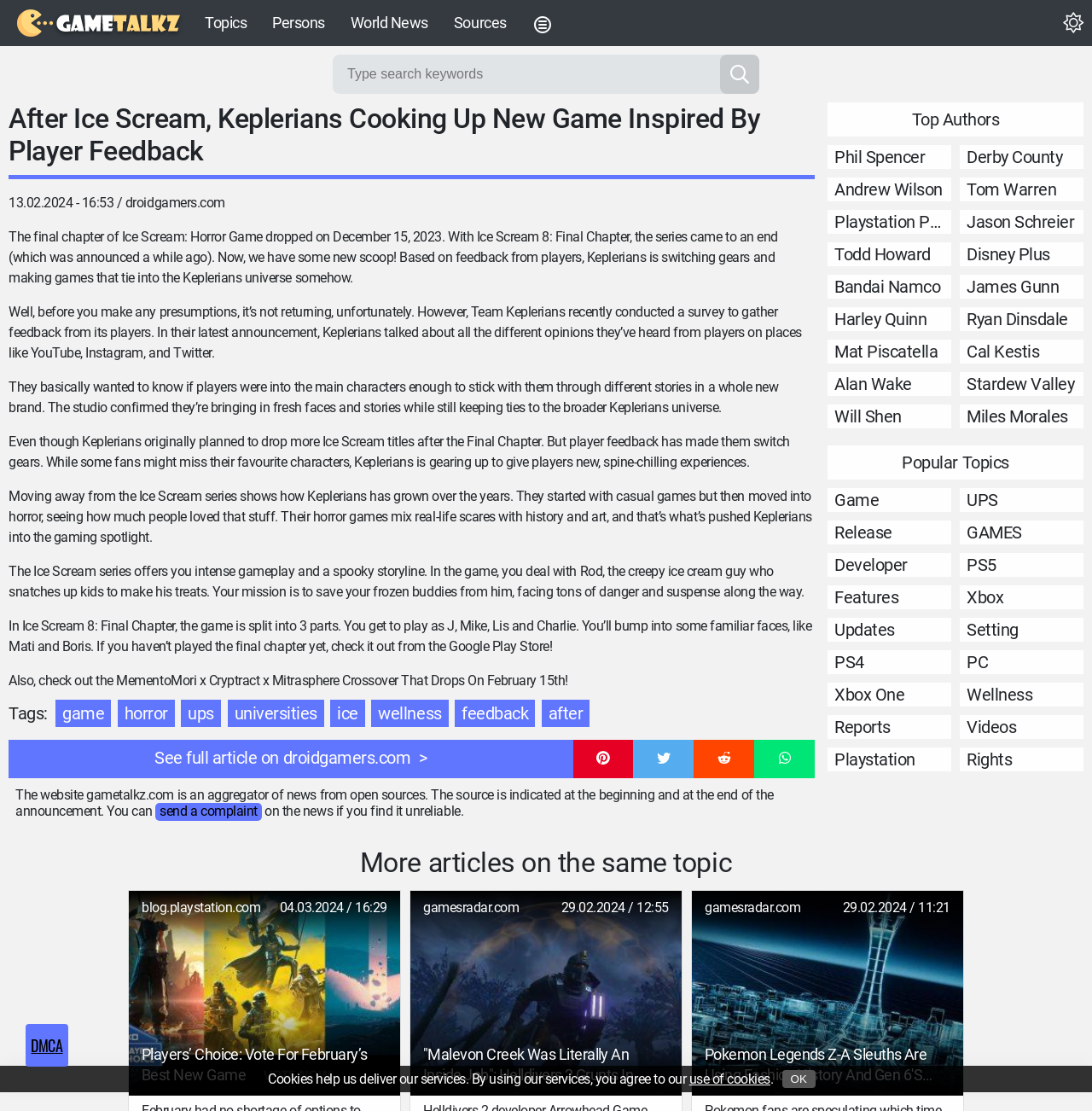What is the name of the studio behind the Ice Scream series?
Please provide a comprehensive answer based on the visual information in the image.

The article mentions 'Team Keplerians' as the studio behind the Ice Scream series, which is evident from the text 'Keplerians talked about all the different opinions they’ve heard from players on places like YouTube, Instagram, and Twitter.'